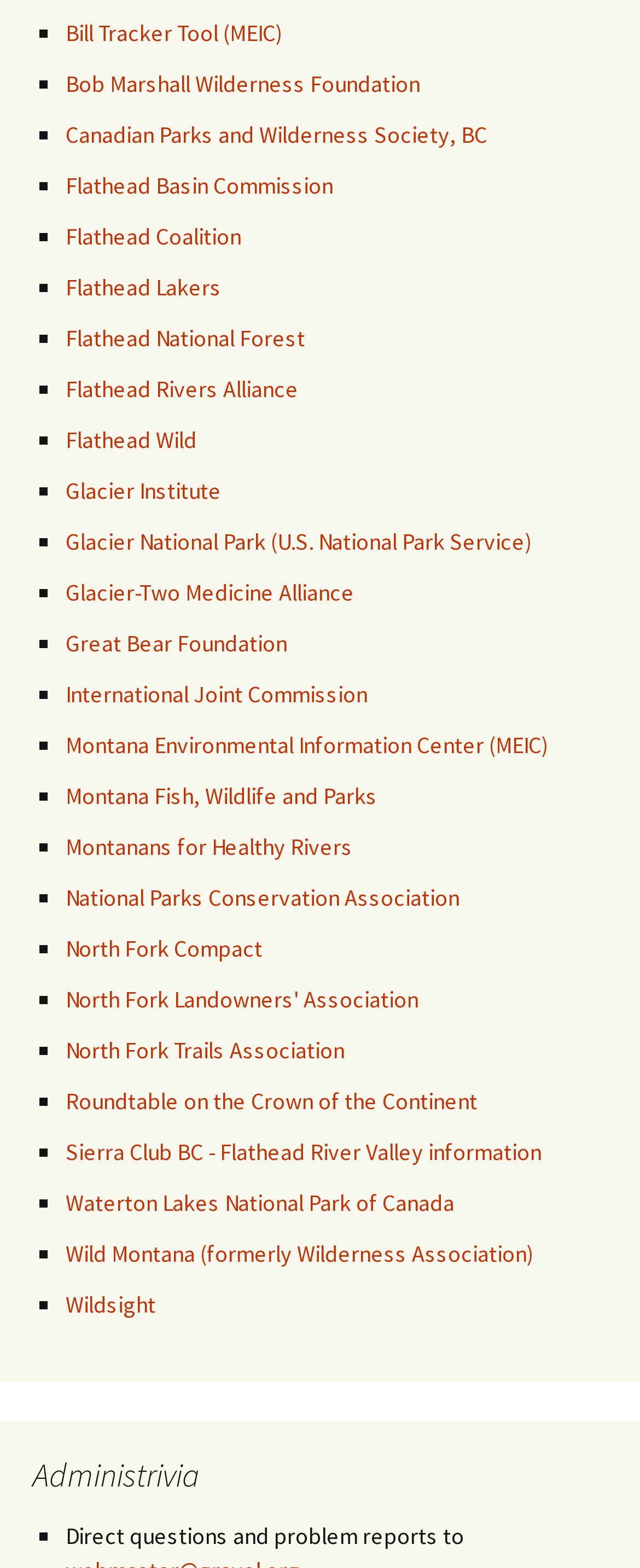Refer to the image and offer a detailed explanation in response to the question: How many organizations are listed on the webpage?

The webpage contains a list of links, each representing an organization. By counting the number of links, we can determine that there are 30 organizations listed on the webpage.